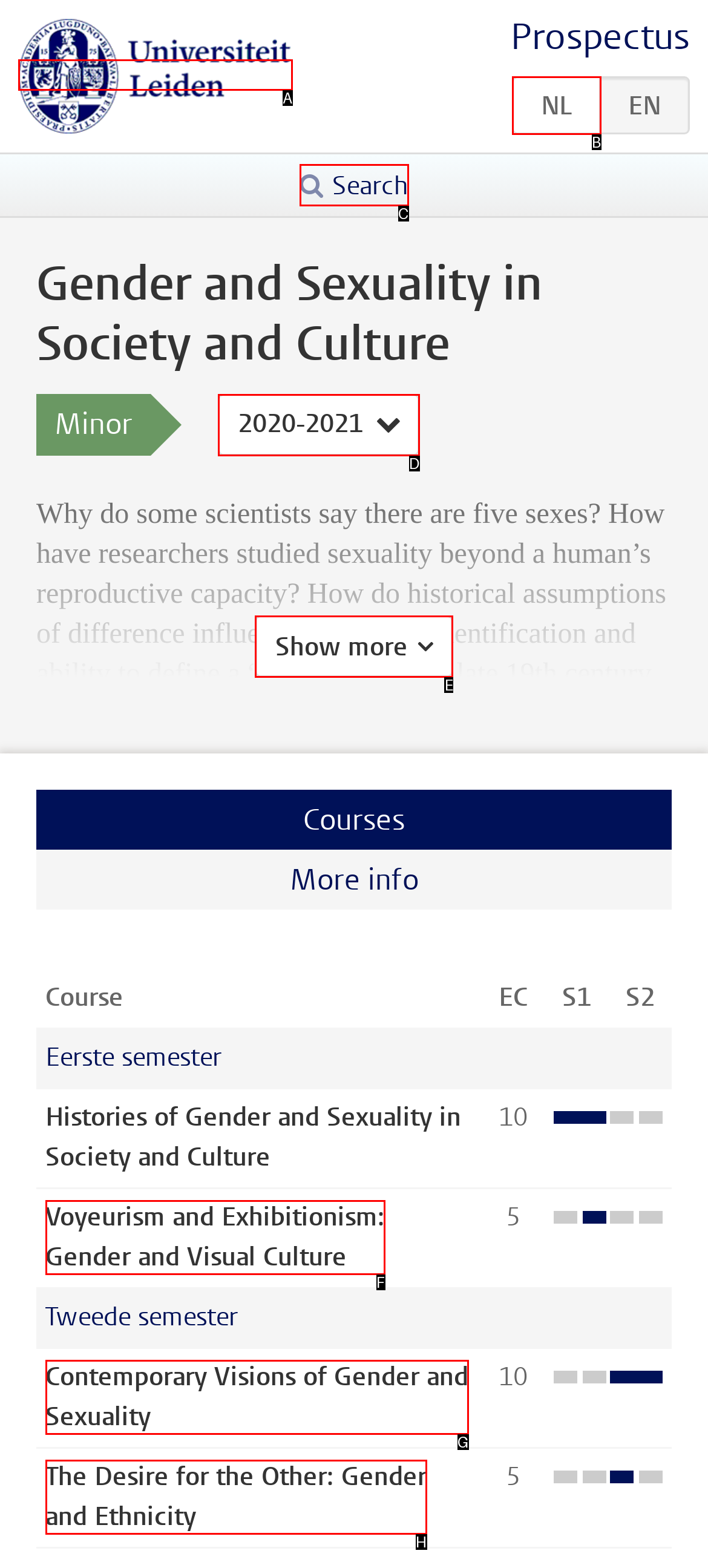Choose the option that best matches the element: Show more
Respond with the letter of the correct option.

E